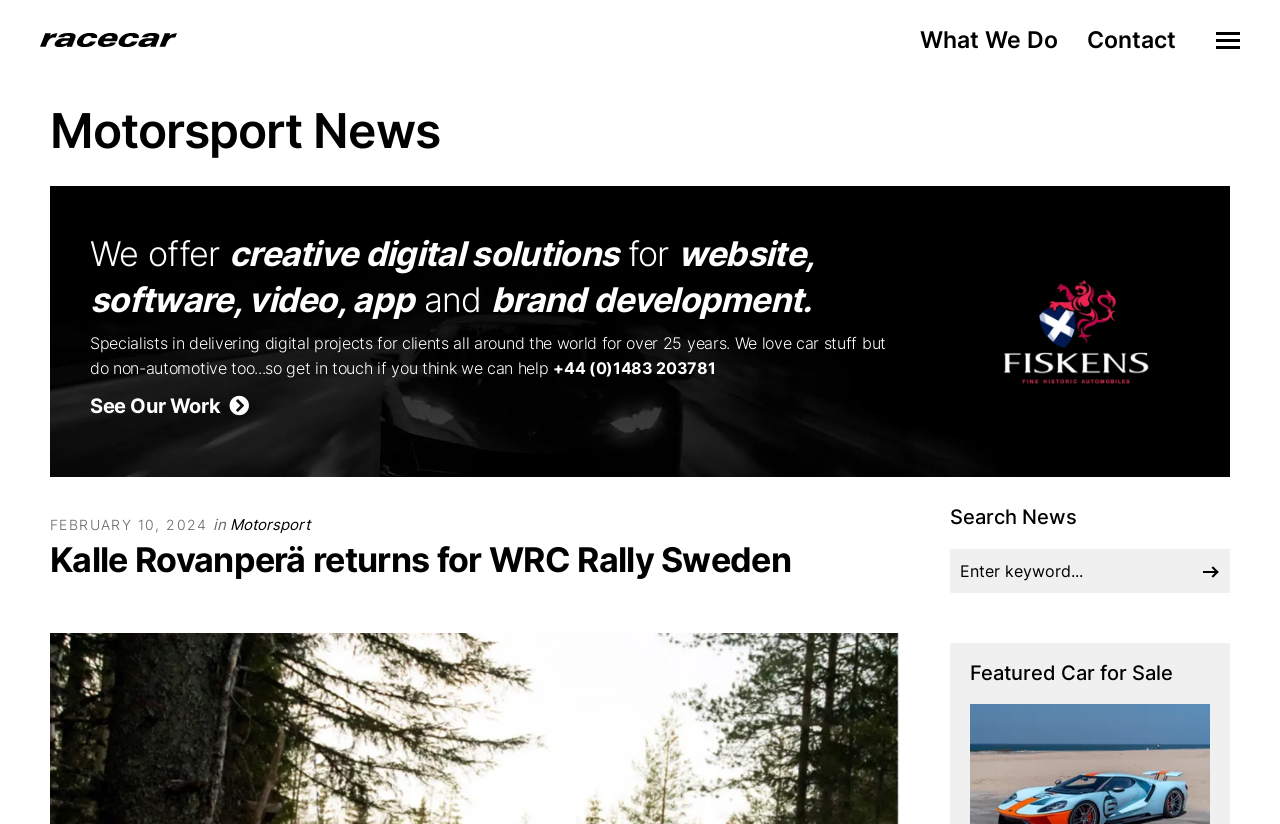Provide the bounding box coordinates of the HTML element described by the text: "value="Search"".

[0.93, 0.665, 0.961, 0.714]